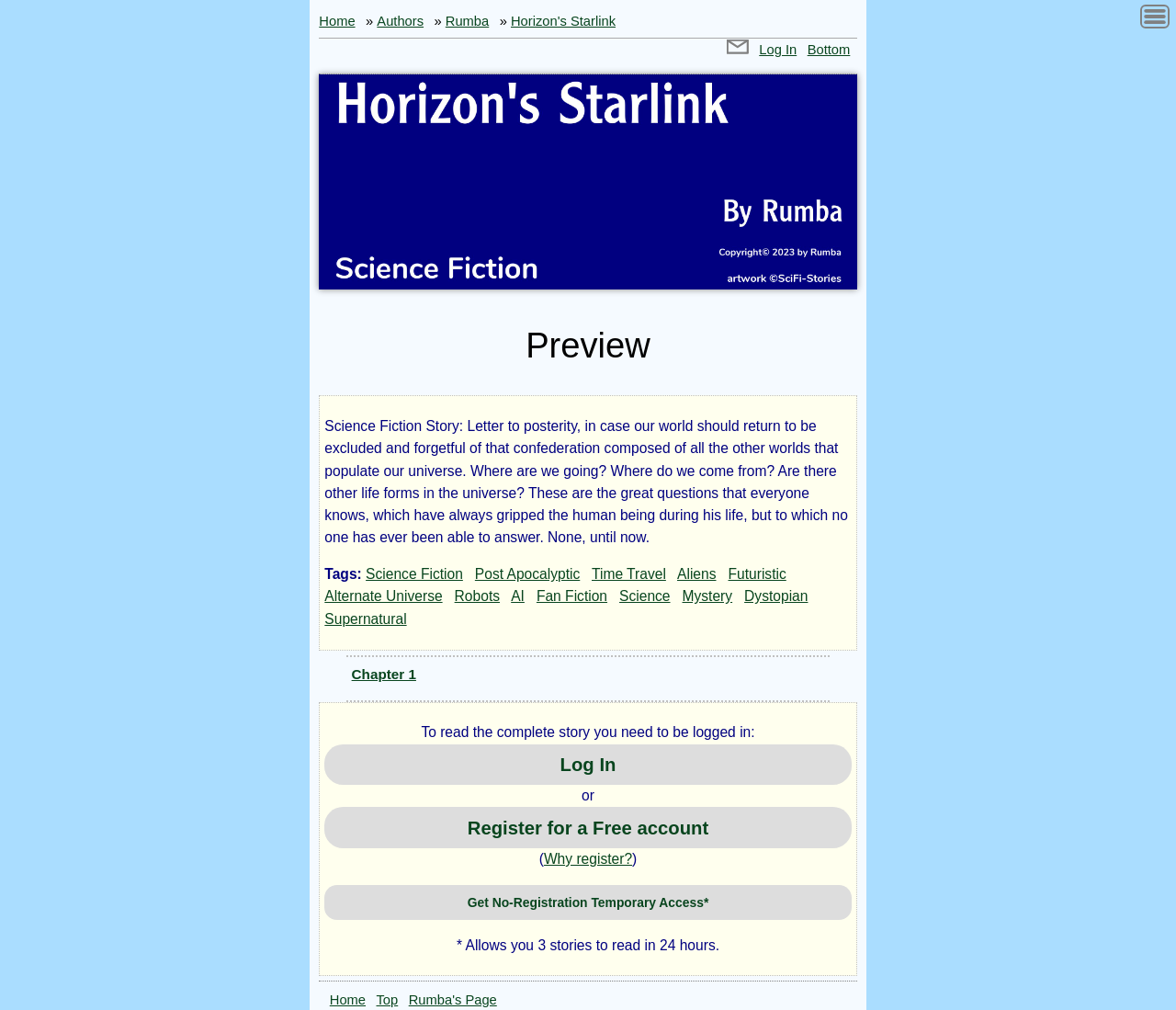What are the tags associated with the story?
Refer to the screenshot and deliver a thorough answer to the question presented.

The tags associated with the story can be found in the static text element with the text 'Tags:' followed by a list of links with the tag names, such as 'Science Fiction', 'Post Apocalyptic', 'Time Travel', and so on.